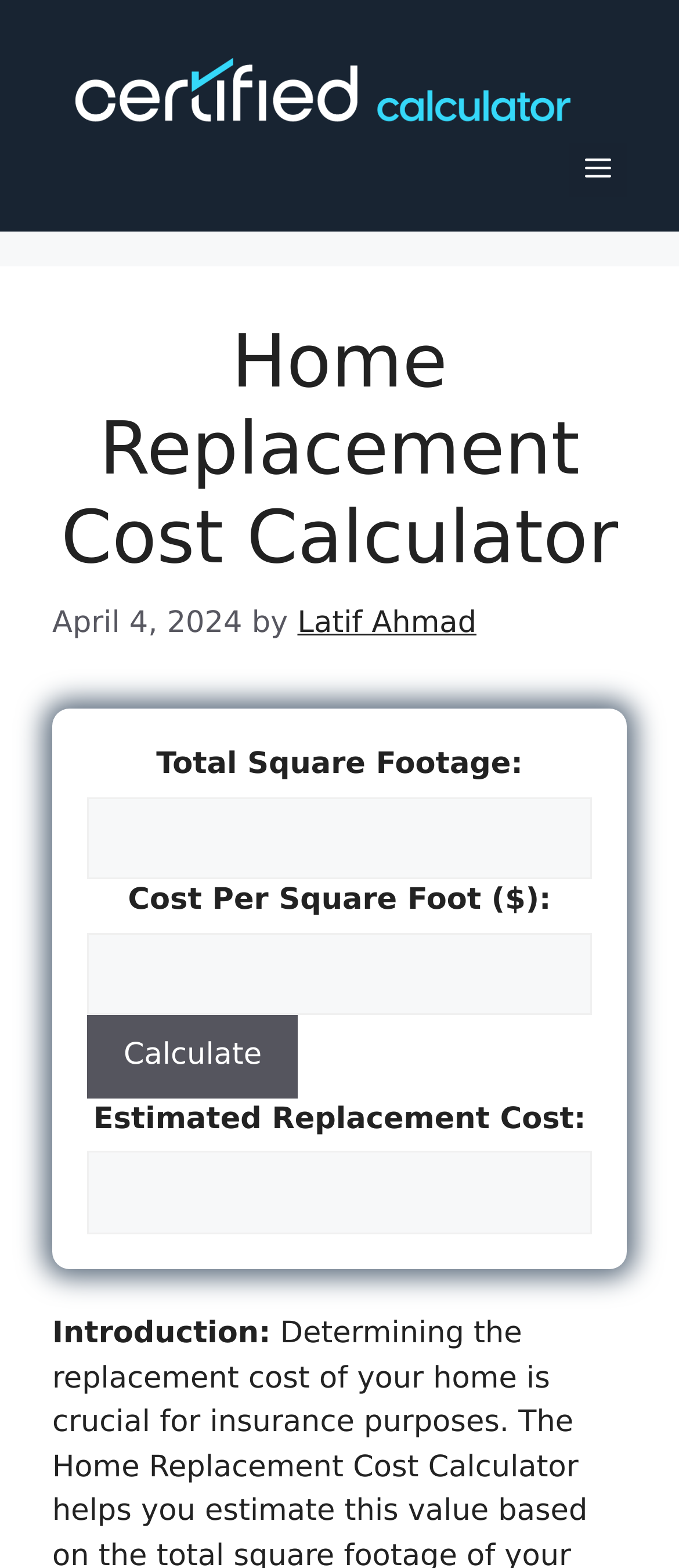What is the author of the content?
Please answer the question as detailed as possible.

I found a link element labeled 'Latif Ahmad' which is placed next to the 'by' text, indicating that Latif Ahmad is the author of the content.